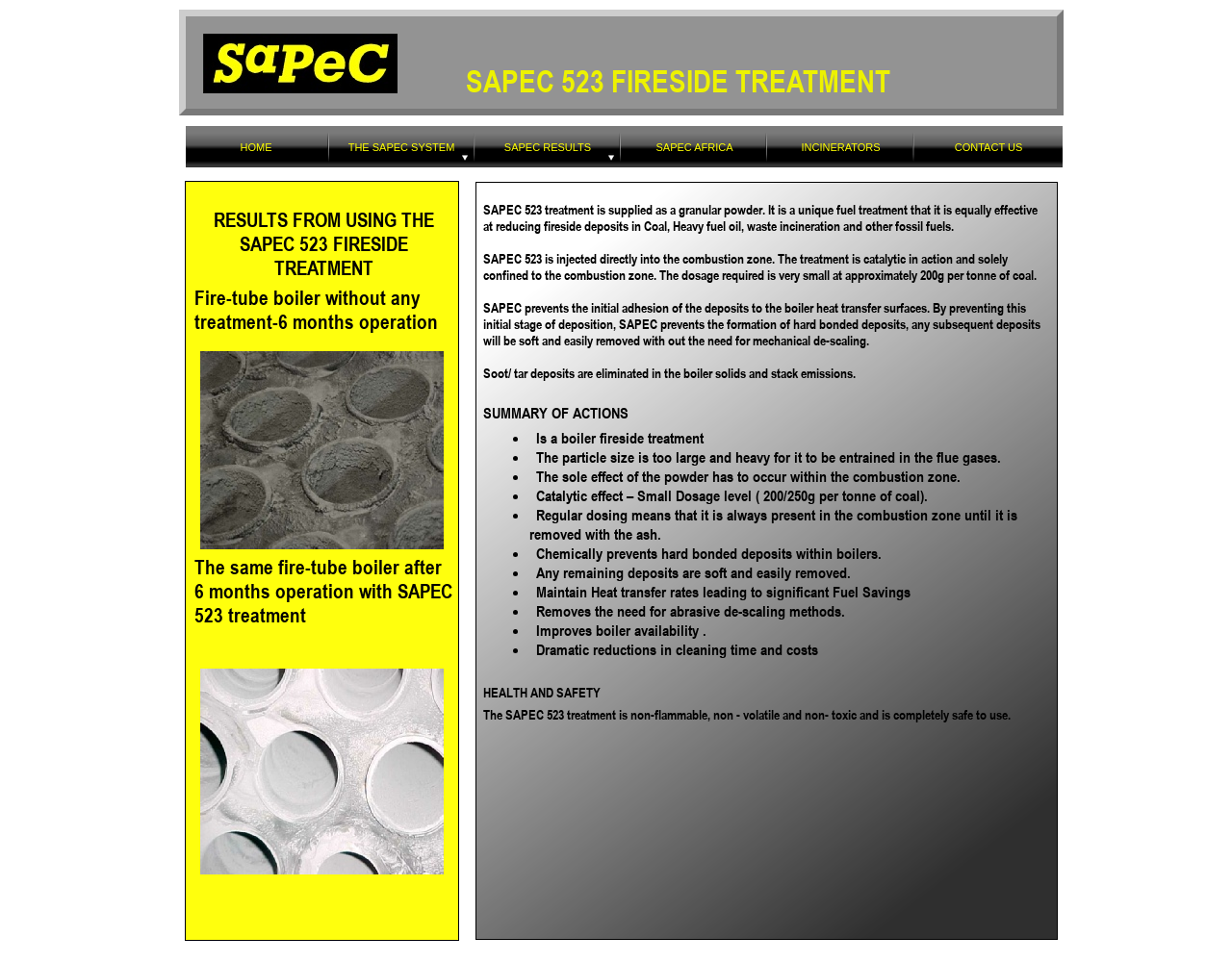Provide the bounding box coordinates of the HTML element described by the text: "CONTACT US".

[0.745, 0.136, 0.859, 0.169]